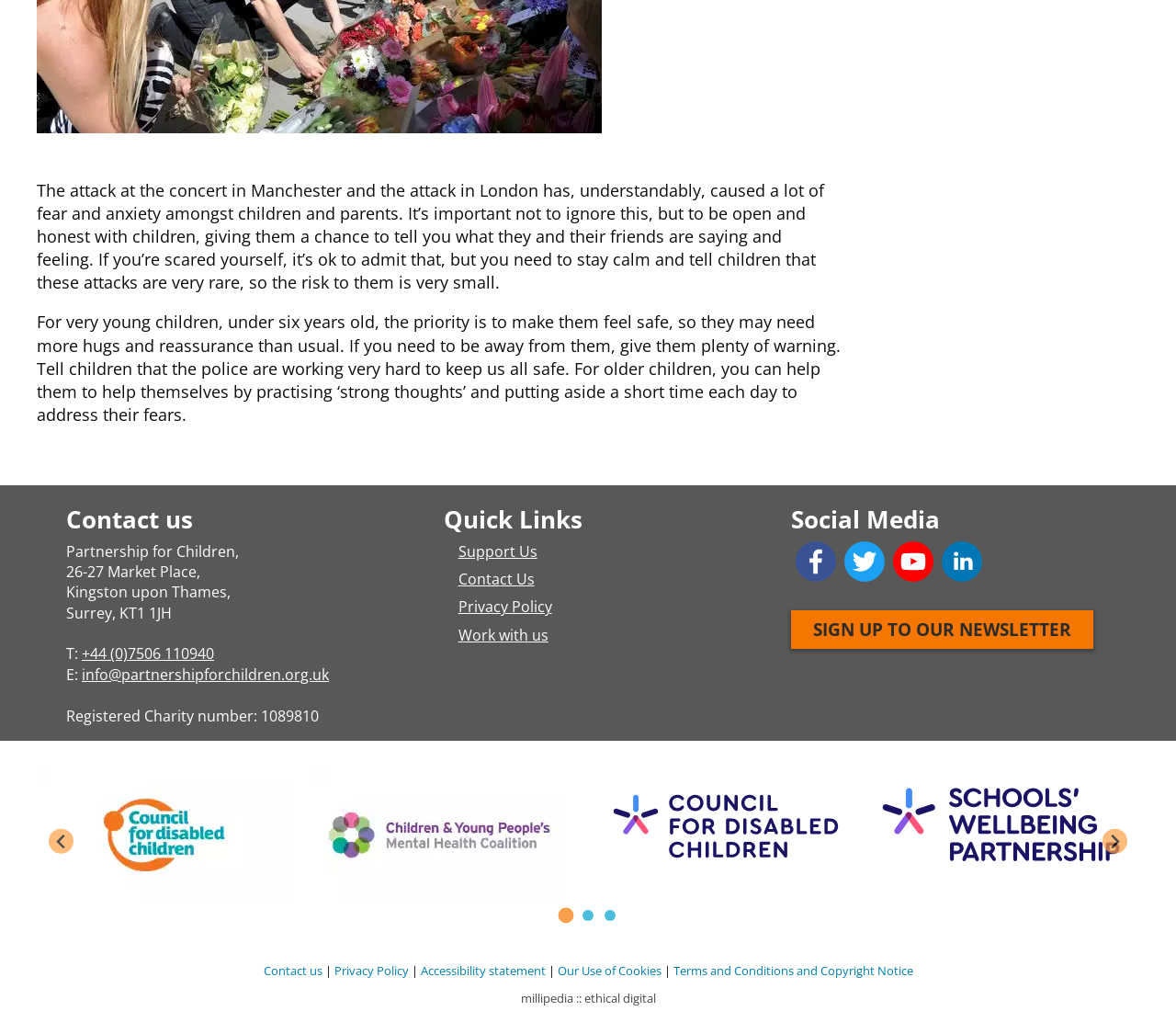From the element description Facebook, predict the bounding box coordinates of the UI element. The coordinates must be specified in the format (top-left x, top-left y, bottom-right x, bottom-right y) and should be within the 0 to 1 range.

[0.677, 0.535, 0.711, 0.575]